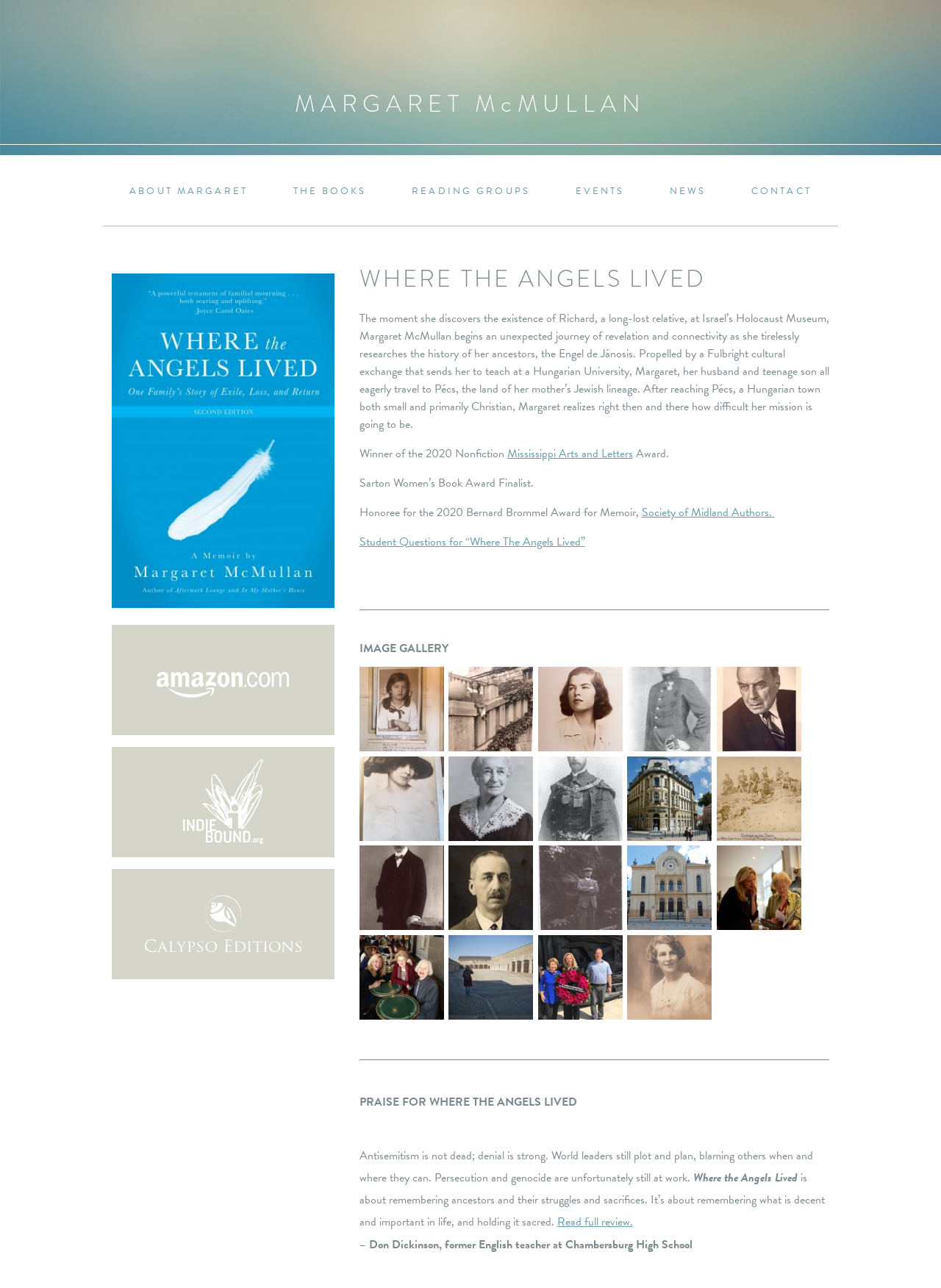Can you show the bounding box coordinates of the region to click on to complete the task described in the instruction: "View the 'IMAGE GALLERY'"?

[0.382, 0.496, 0.881, 0.51]